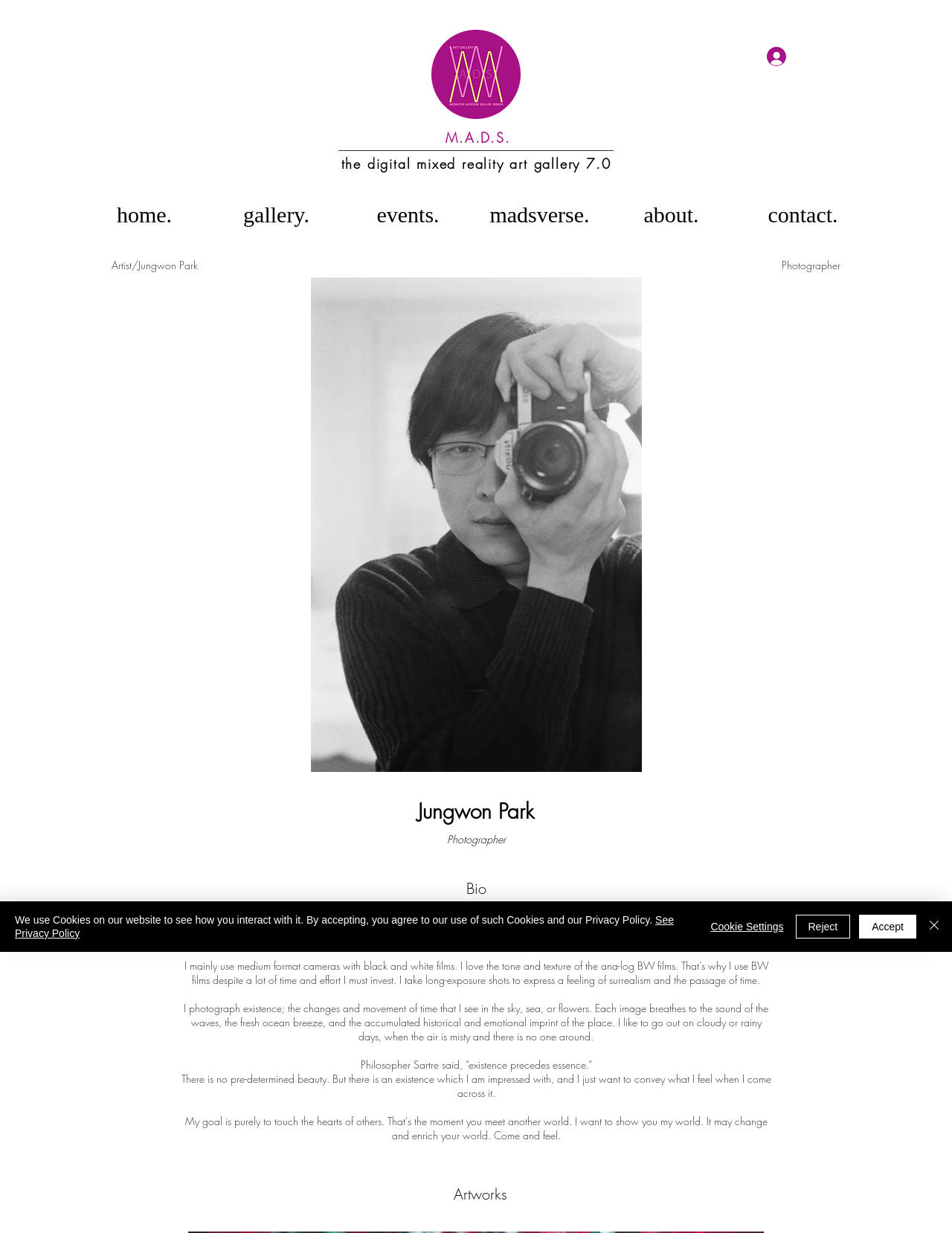Please determine the bounding box coordinates of the element's region to click for the following instruction: "View the artworks".

[0.122, 0.96, 0.888, 0.976]